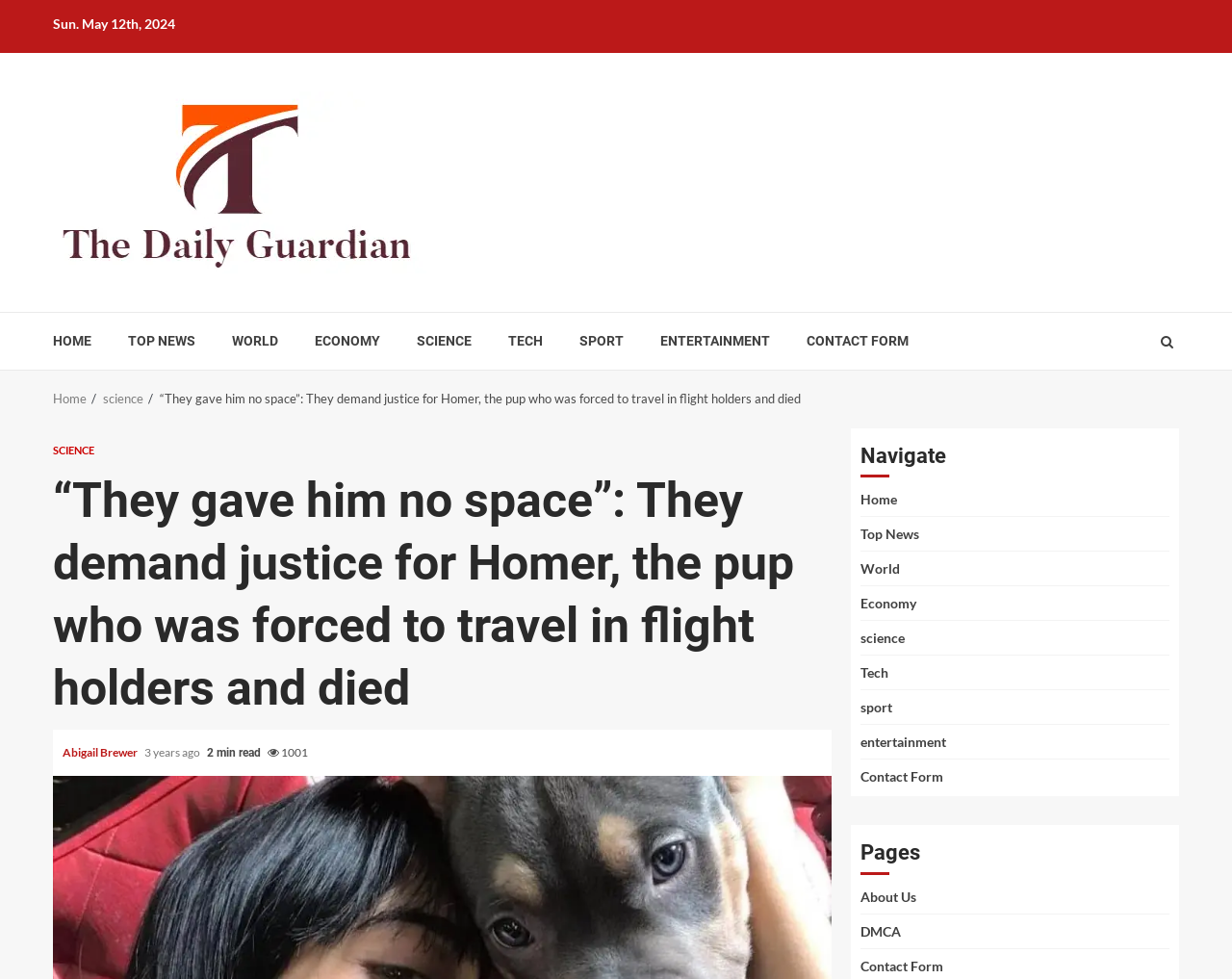Given the description of a UI element: "alt="The Daily Guardian"", identify the bounding box coordinates of the matching element in the webpage screenshot.

[0.043, 0.175, 0.346, 0.193]